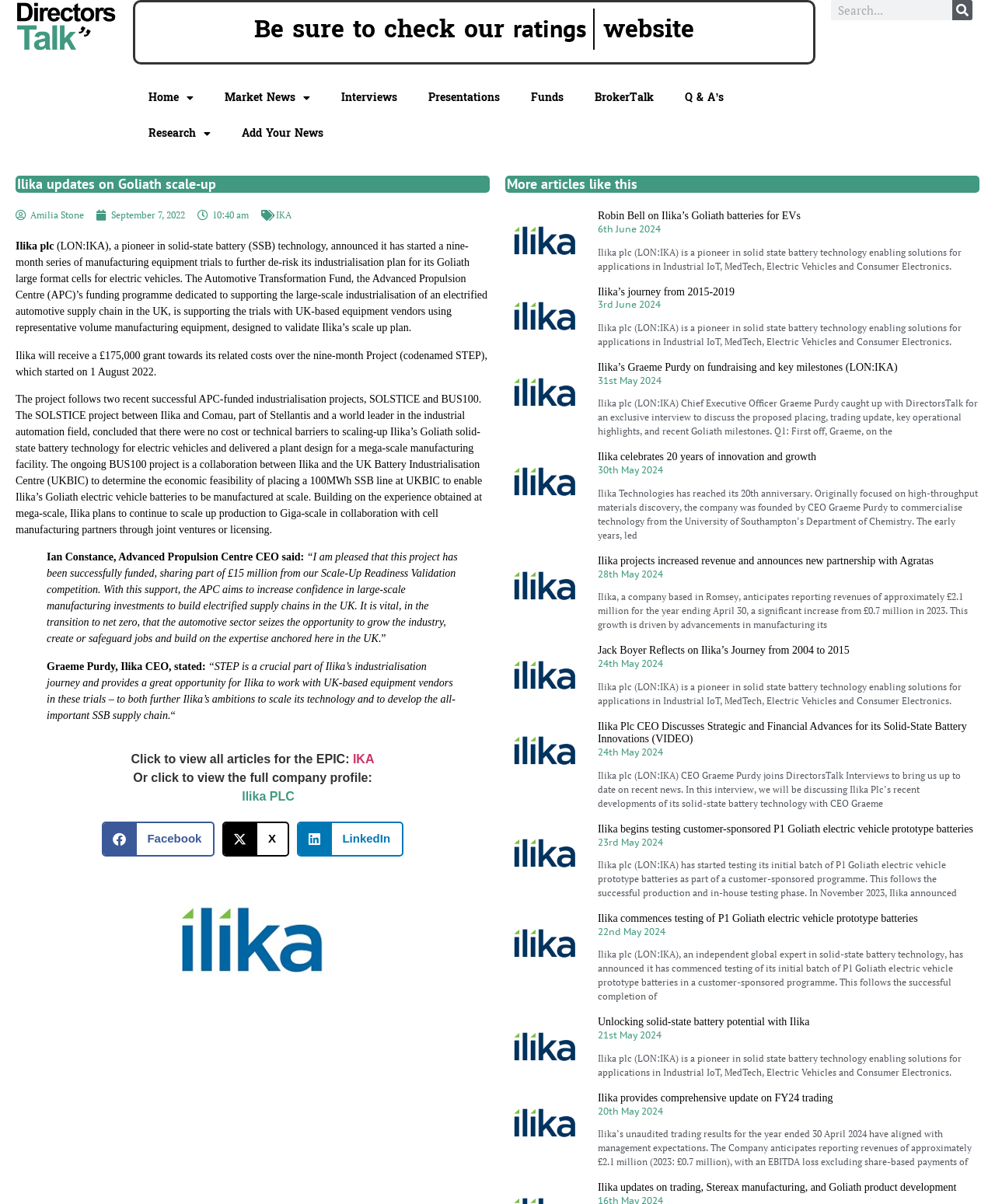Please identify the primary heading of the webpage and give its text content.

Ilika updates on Goliath scale-up